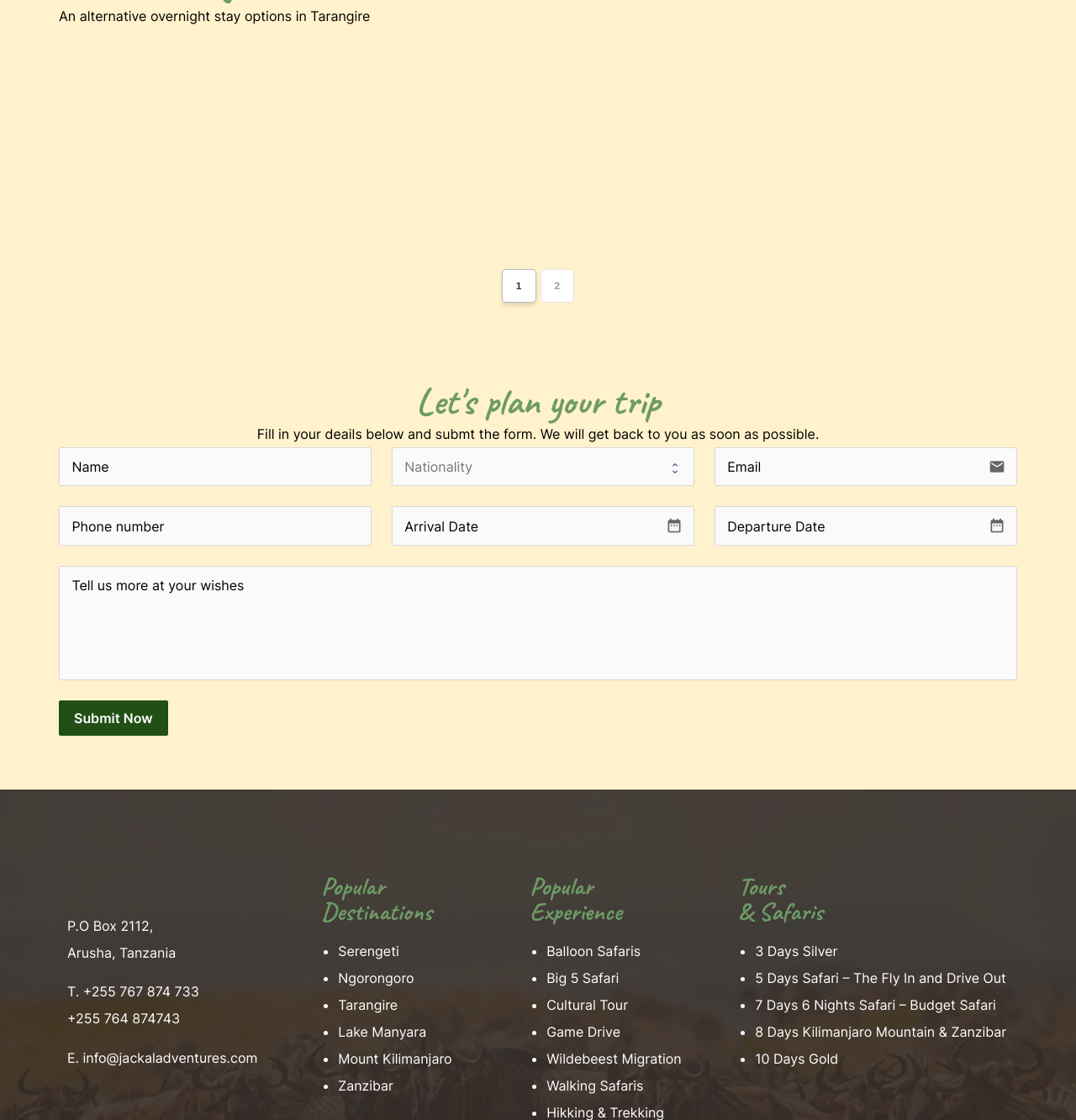Please specify the bounding box coordinates of the area that should be clicked to accomplish the following instruction: "Plan a trip to Serengeti". The coordinates should consist of four float numbers between 0 and 1, i.e., [left, top, right, bottom].

[0.314, 0.841, 0.371, 0.856]